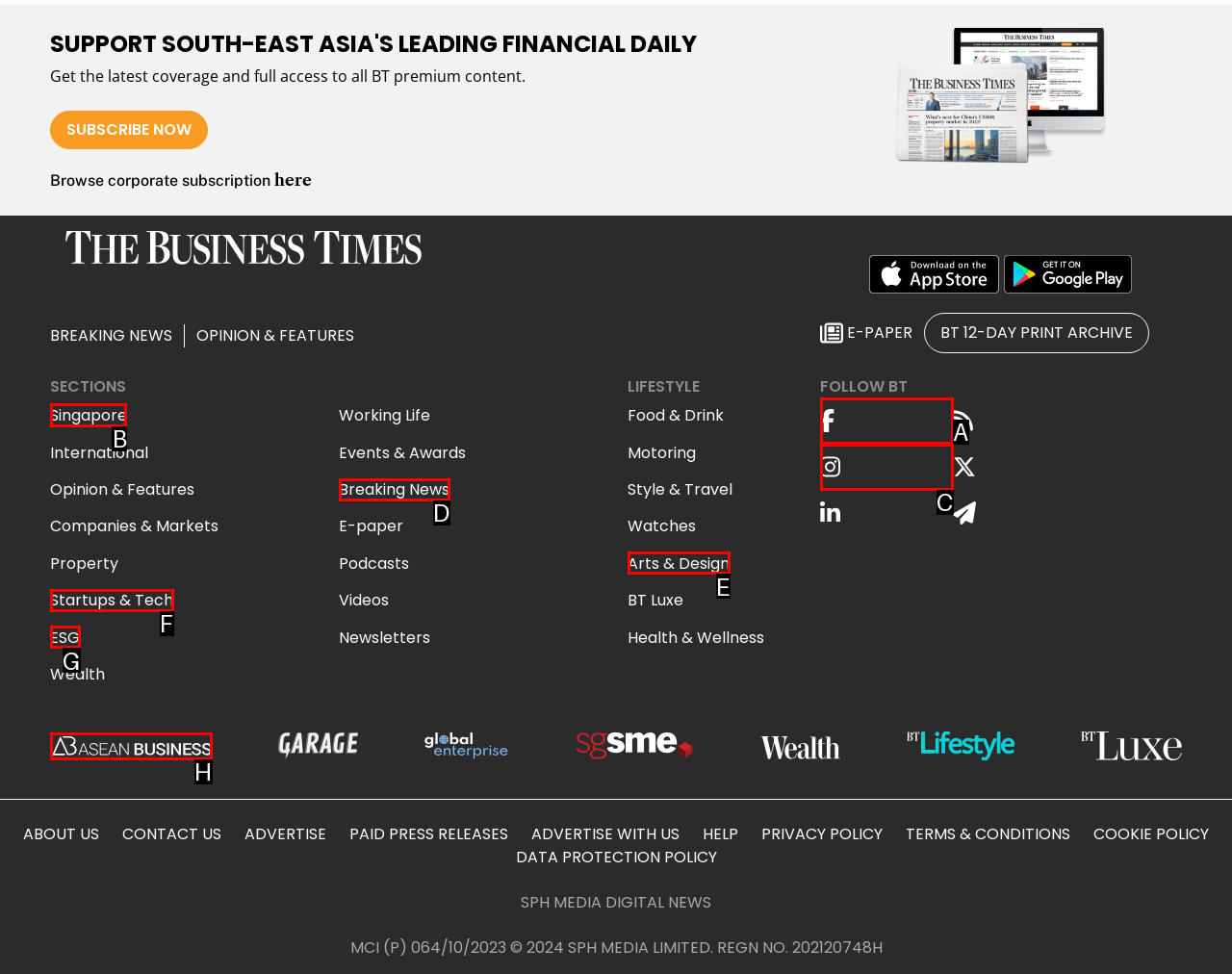Decide which letter you need to select to fulfill the task: Explore Singapore news
Answer with the letter that matches the correct option directly.

B